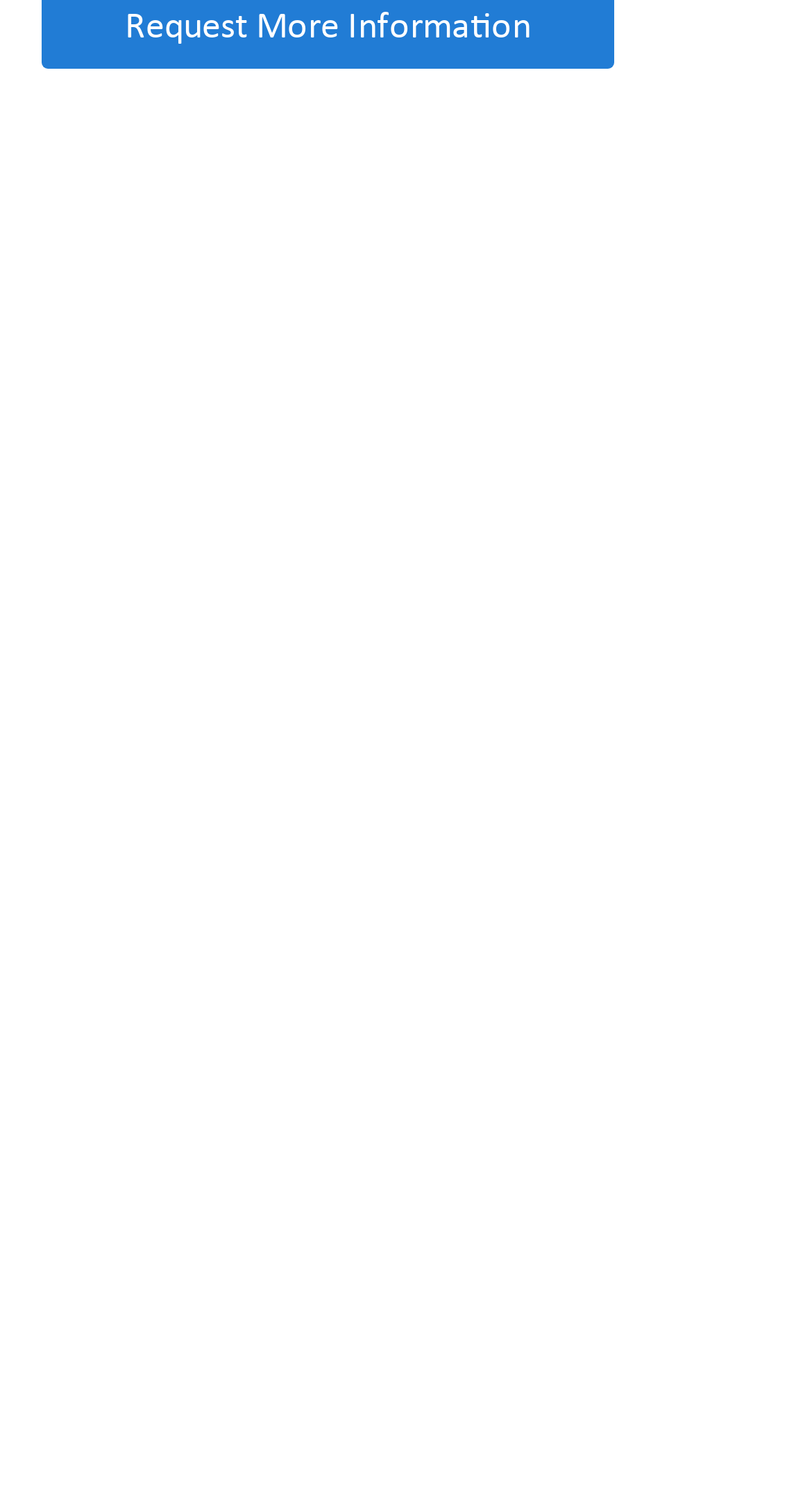Please find and report the bounding box coordinates of the element to click in order to perform the following action: "Send an email to the company". The coordinates should be expressed as four float numbers between 0 and 1, in the format [left, top, right, bottom].

[0.342, 0.441, 0.719, 0.464]